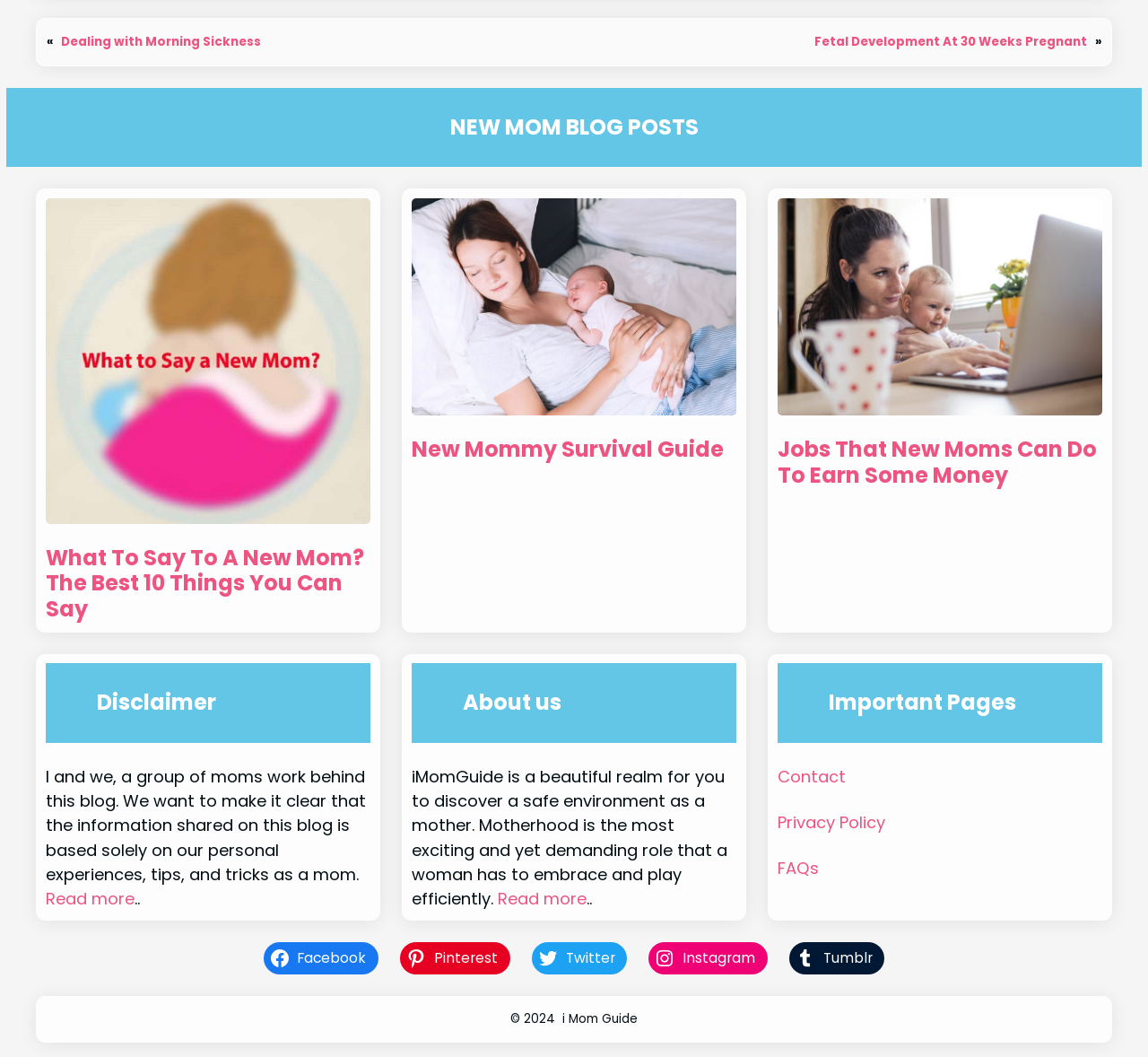Please find the bounding box coordinates of the element that needs to be clicked to perform the following instruction: "Discover what to say to a new mom". The bounding box coordinates should be four float numbers between 0 and 1, represented as [left, top, right, bottom].

[0.04, 0.188, 0.323, 0.495]